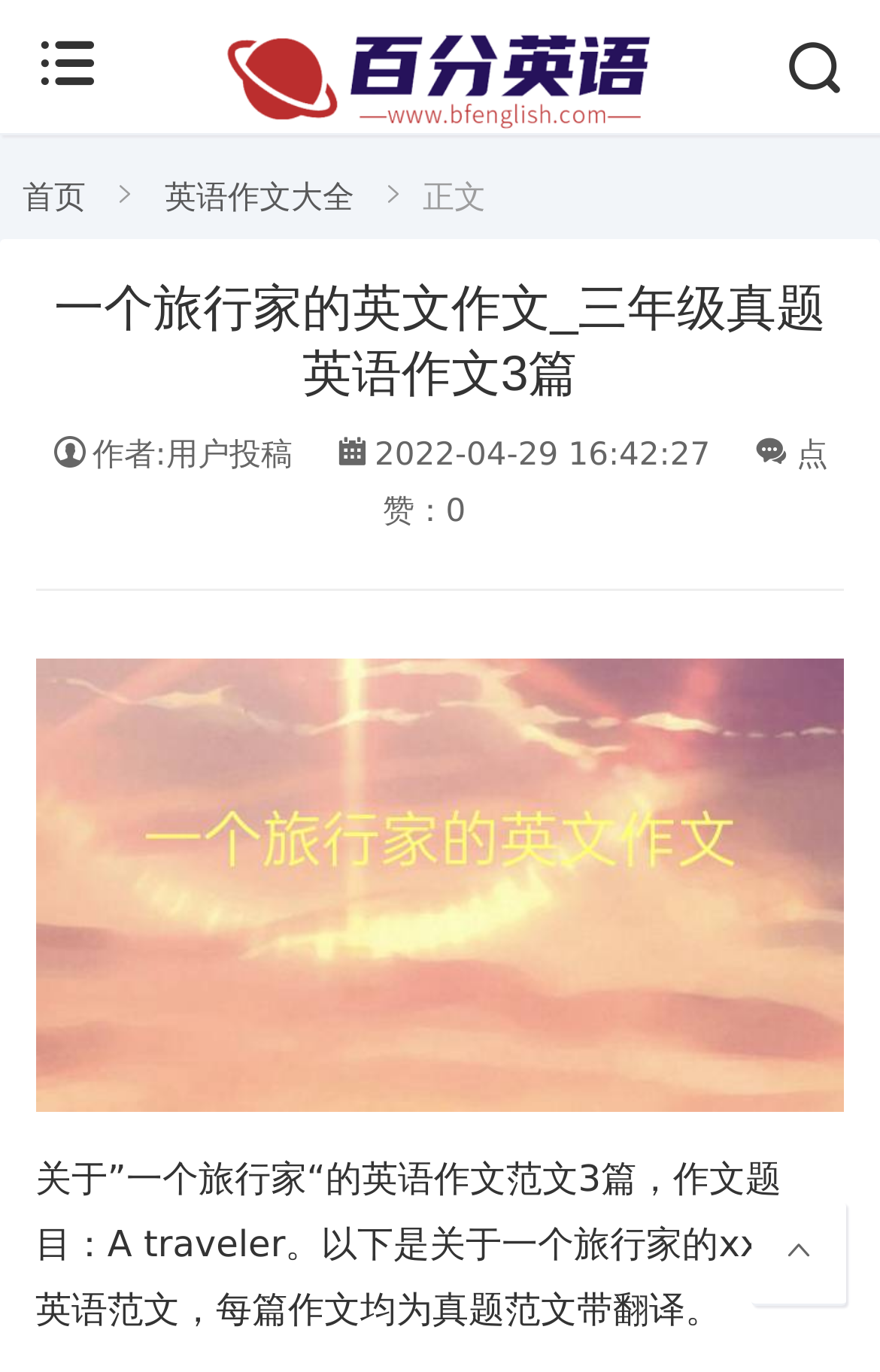Using floating point numbers between 0 and 1, provide the bounding box coordinates in the format (top-left x, top-left y, bottom-right x, bottom-right y). Locate the UI element described here: title="英语作文大全-百分英语"

[0.25, 0.072, 0.75, 0.099]